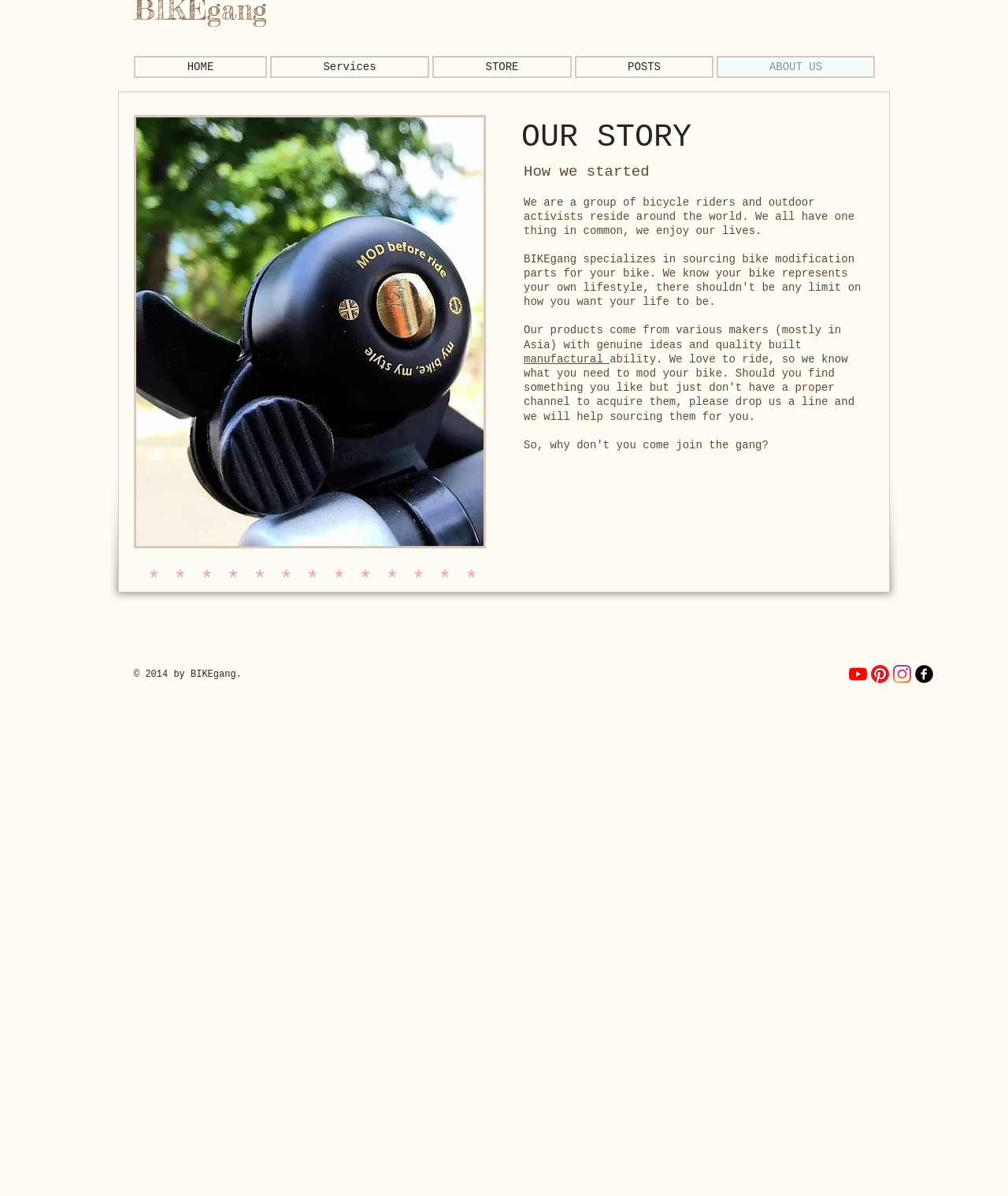Please determine the bounding box coordinates of the section I need to click to accomplish this instruction: "read about our story".

[0.517, 0.1, 0.845, 0.129]